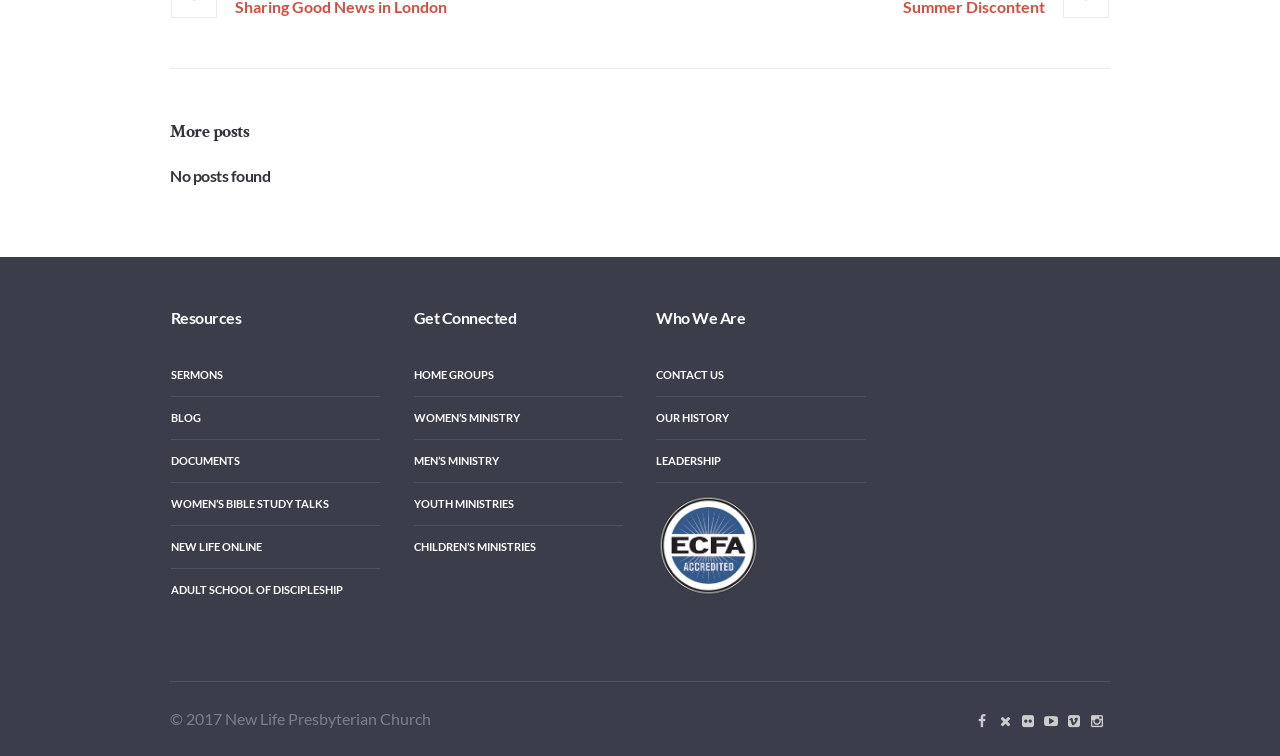Please use the details from the image to answer the following question comprehensively:
What is the last link under 'Get Connected'?

I looked at the links under the 'Get Connected' heading and found that the last link is 'CHILDREN’S MINISTRIES'.